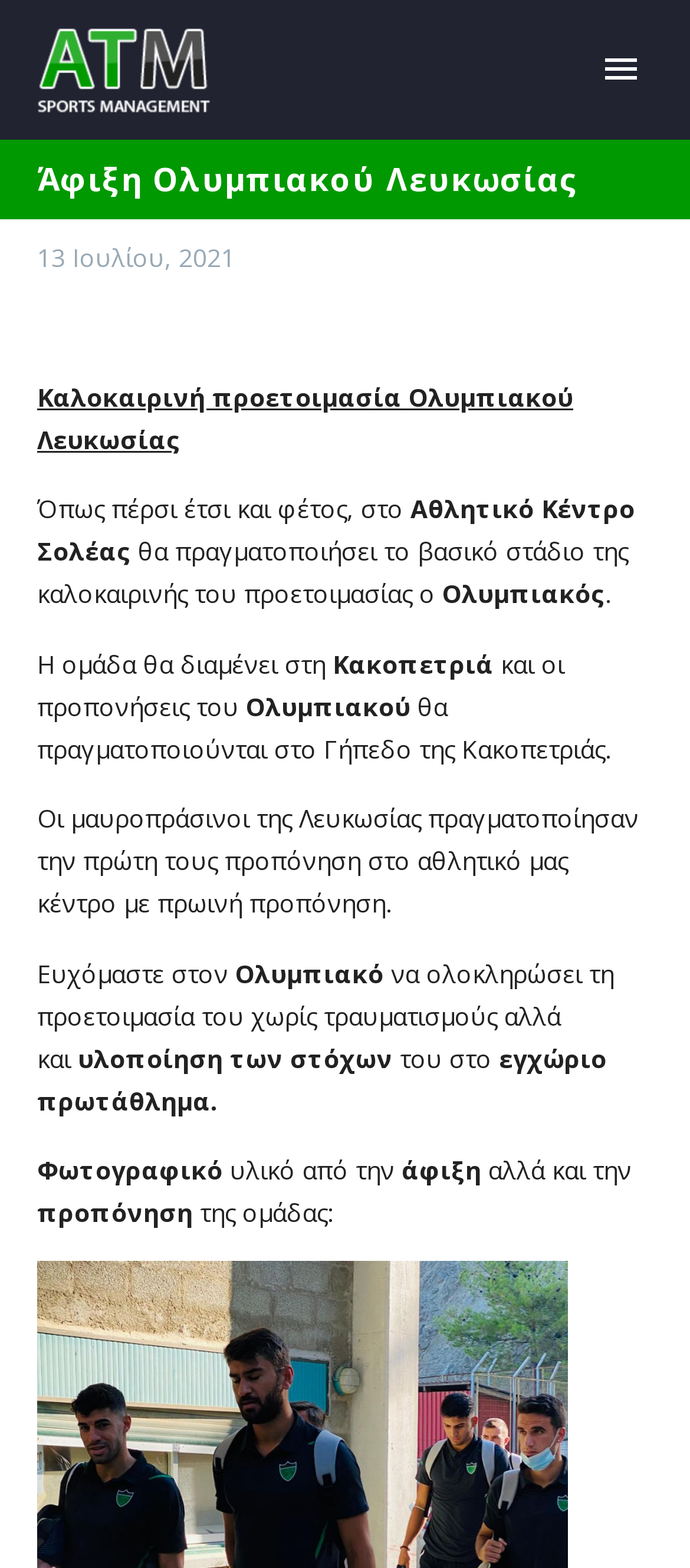Identify the bounding box coordinates for the element that needs to be clicked to fulfill this instruction: "Click the Primary Menu button". Provide the coordinates in the format of four float numbers between 0 and 1: [left, top, right, bottom].

[0.854, 0.027, 0.946, 0.061]